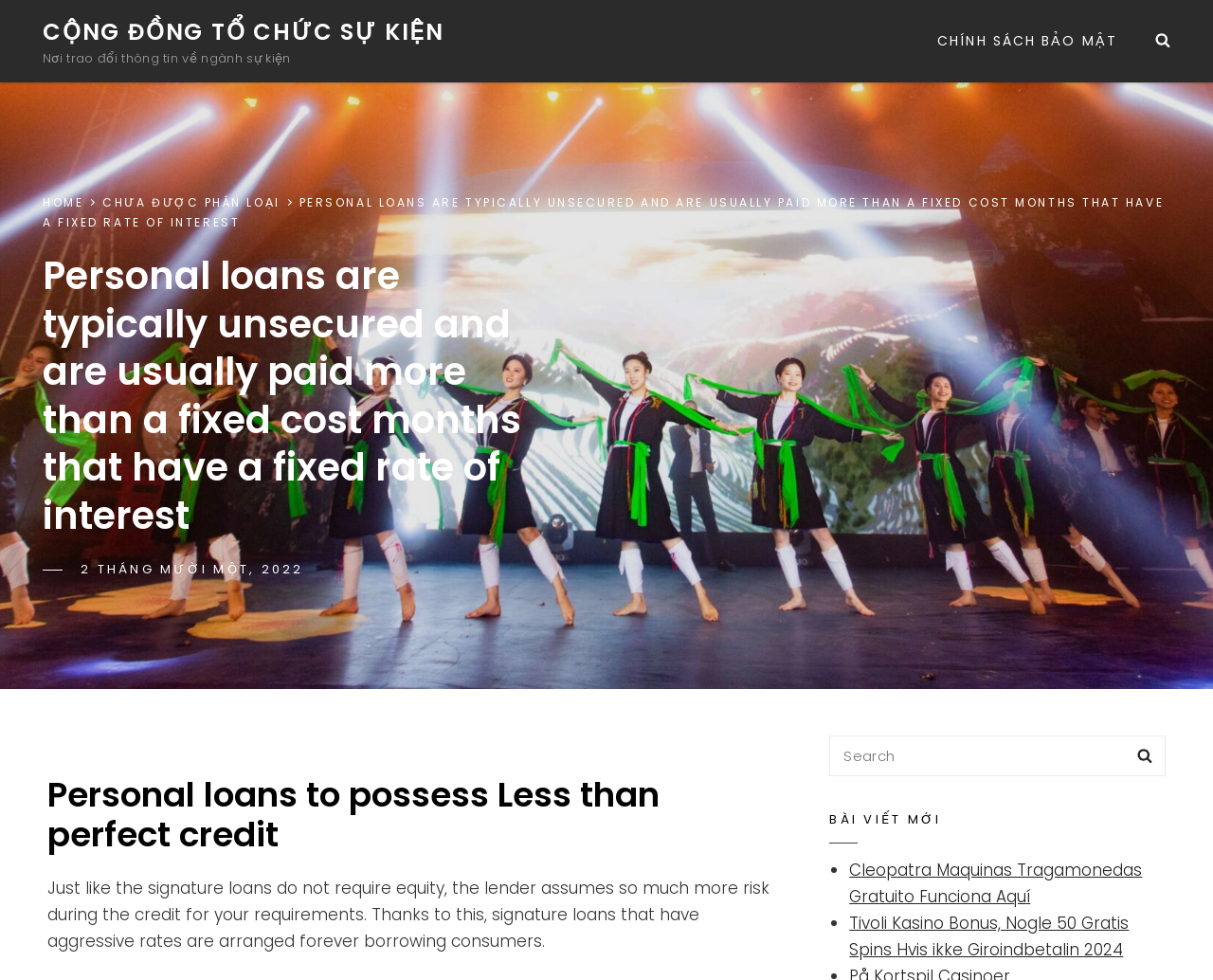Please identify the bounding box coordinates of the clickable region that I should interact with to perform the following instruction: "View the 'CATEGORIES'". The coordinates should be expressed as four float numbers between 0 and 1, i.e., [left, top, right, bottom].

None